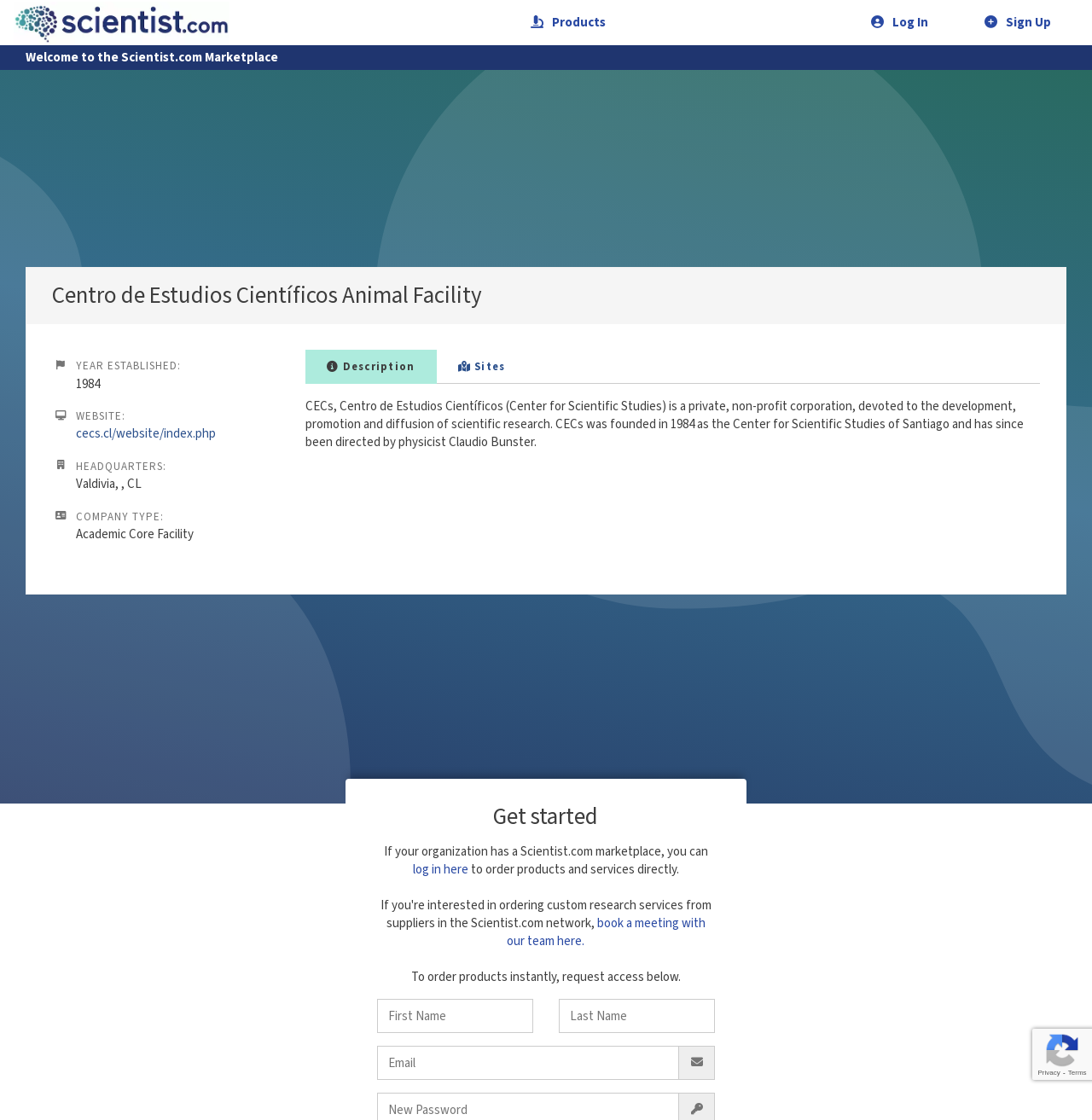Please identify the bounding box coordinates for the region that you need to click to follow this instruction: "Enter First Name".

[0.345, 0.892, 0.488, 0.922]